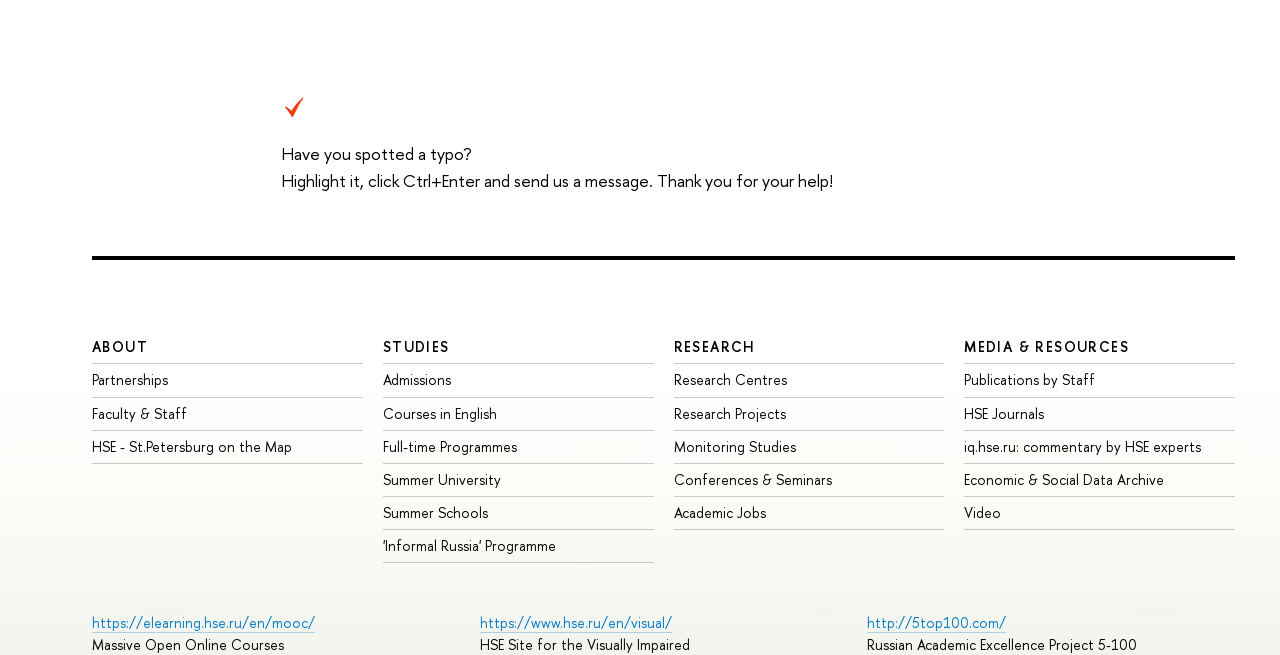Determine the bounding box of the UI component based on this description: "Research Projects". The bounding box coordinates should be four float values between 0 and 1, i.e., [left, top, right, bottom].

[0.526, 0.616, 0.614, 0.645]